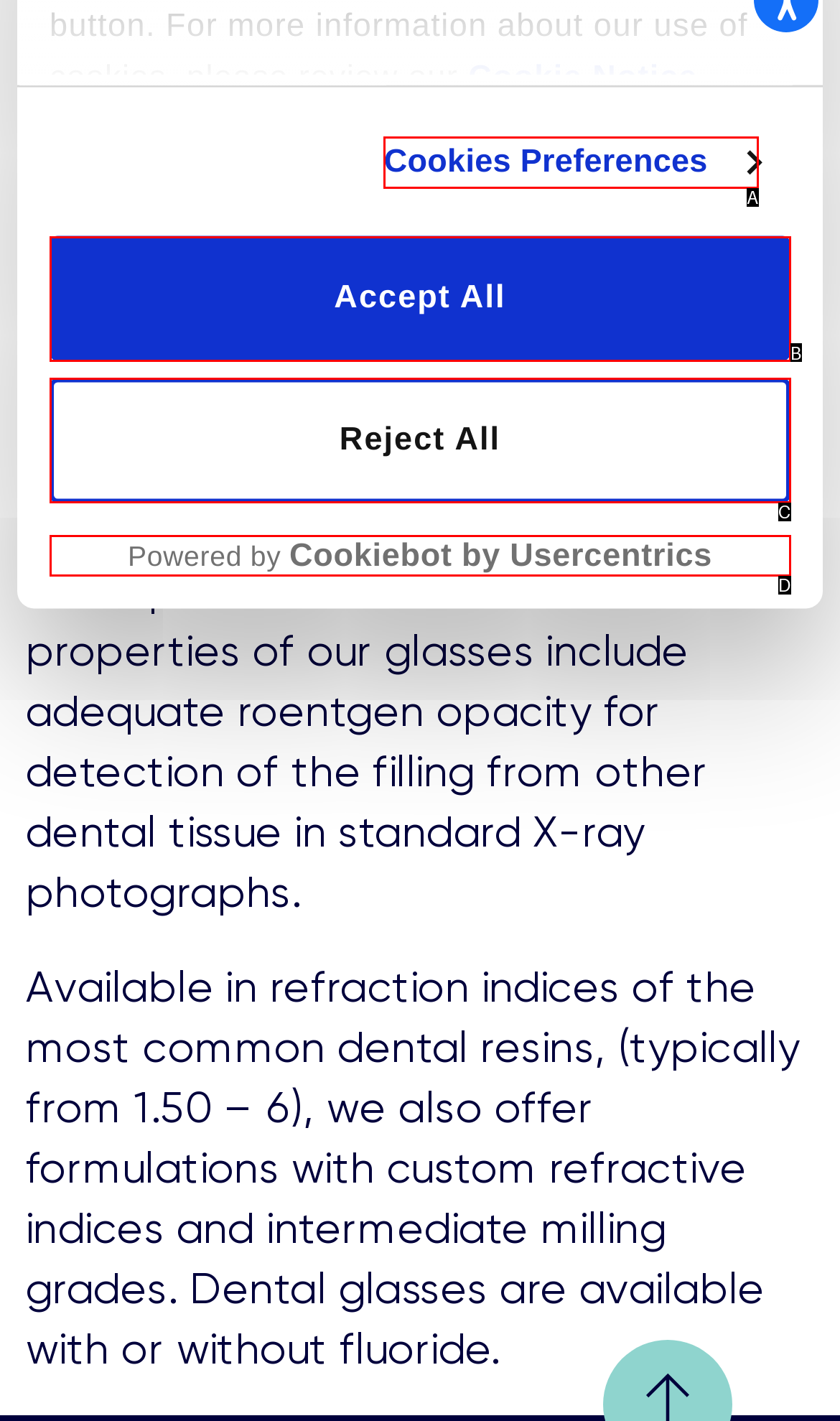Identify the option that corresponds to: Powered by Cookiebot by Usercentrics
Respond with the corresponding letter from the choices provided.

D